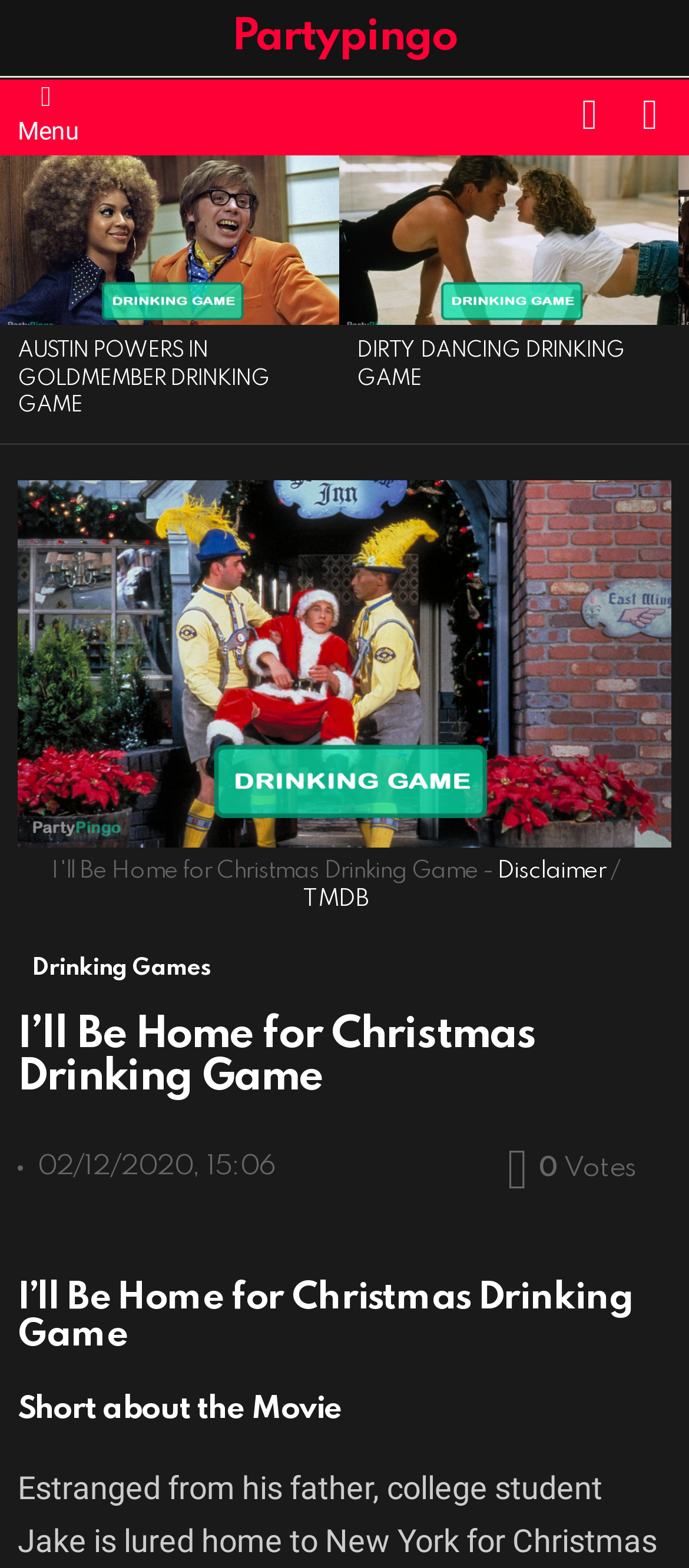Please find the bounding box coordinates of the section that needs to be clicked to achieve this instruction: "Switch to a different skin".

[0.912, 0.052, 0.974, 0.097]